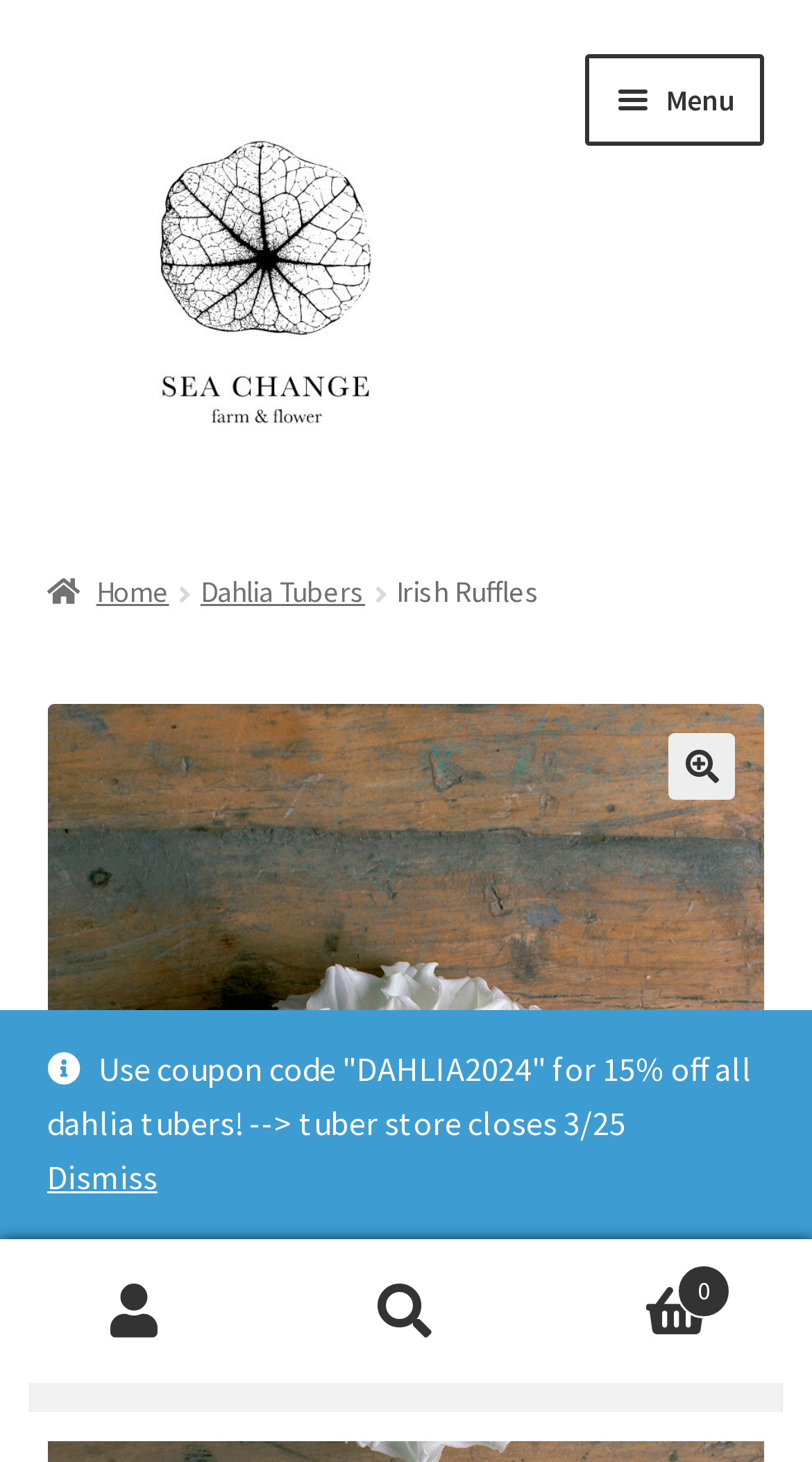Please determine the bounding box coordinates of the element's region to click in order to carry out the following instruction: "Go to home page". The coordinates should be four float numbers between 0 and 1, i.e., [left, top, right, bottom].

[0.058, 0.328, 0.942, 0.405]